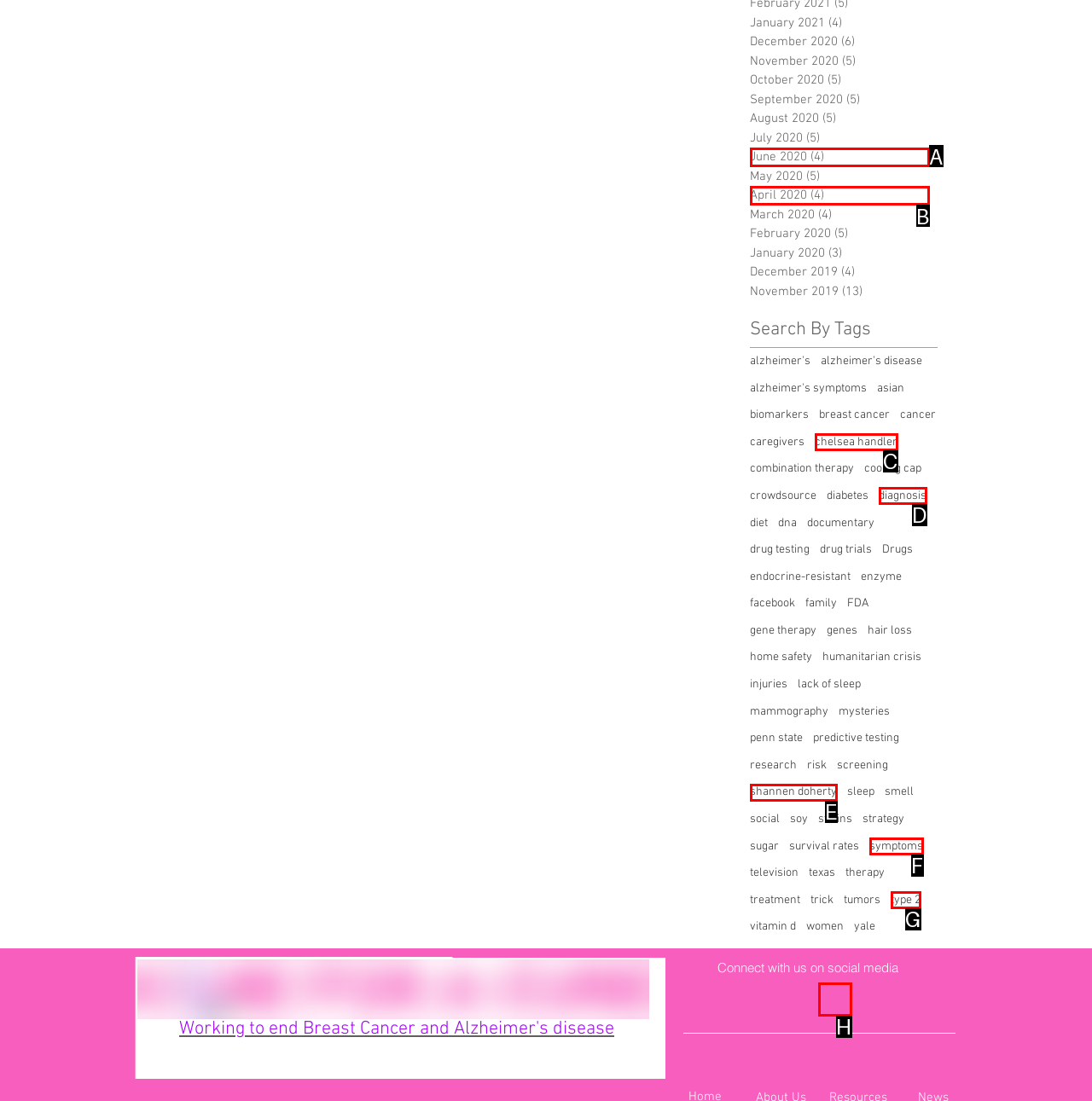Find the HTML element that matches the description: diagnosis
Respond with the corresponding letter from the choices provided.

D